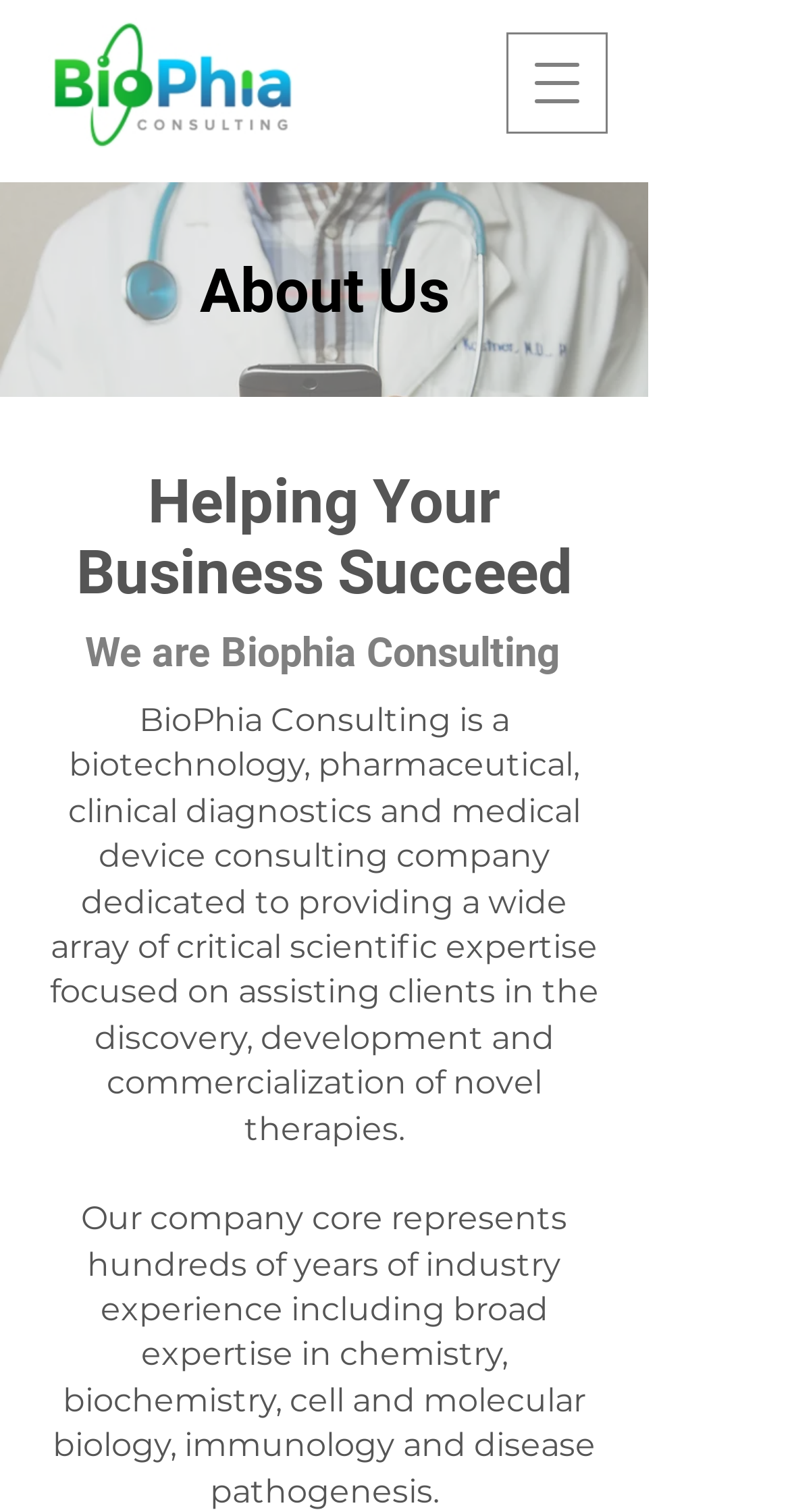What is the purpose of BioPhia Consulting's services?
Using the picture, provide a one-word or short phrase answer.

Assisting clients